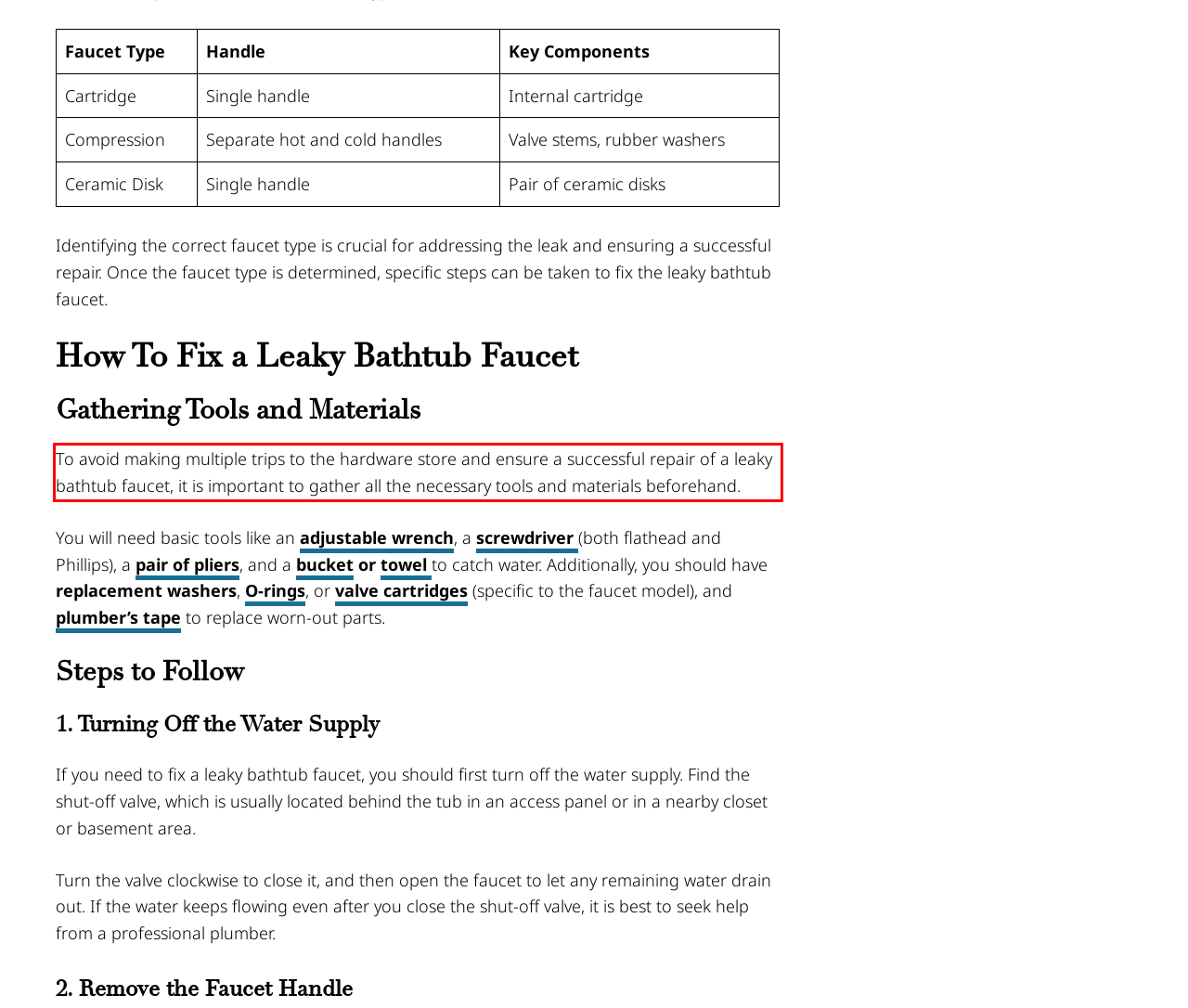Review the screenshot of the webpage and recognize the text inside the red rectangle bounding box. Provide the extracted text content.

To avoid making multiple trips to the hardware store and ensure a successful repair of a leaky bathtub faucet, it is important to gather all the necessary tools and materials beforehand.